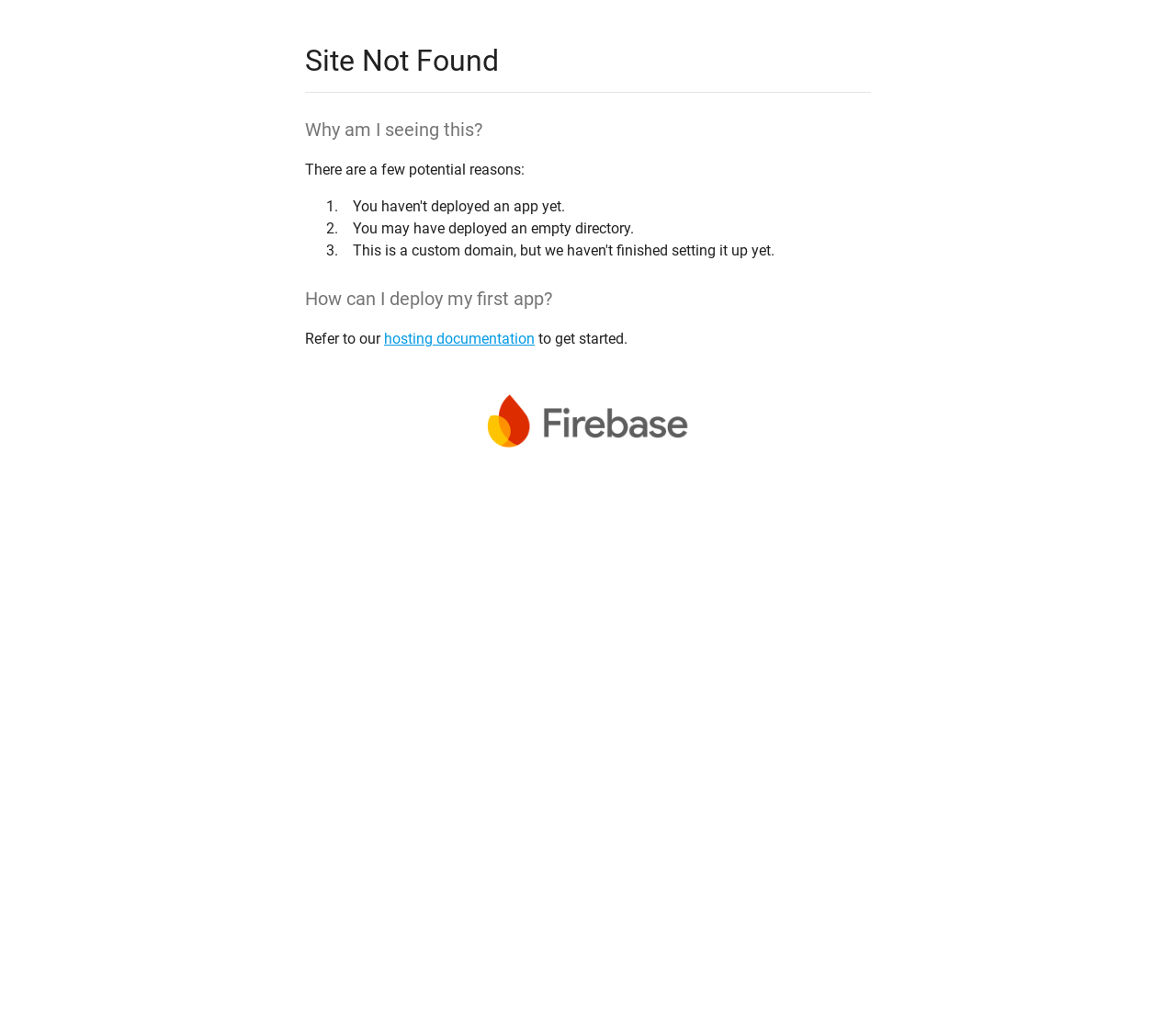How many headings are present on the page?
Using the image, respond with a single word or phrase.

3